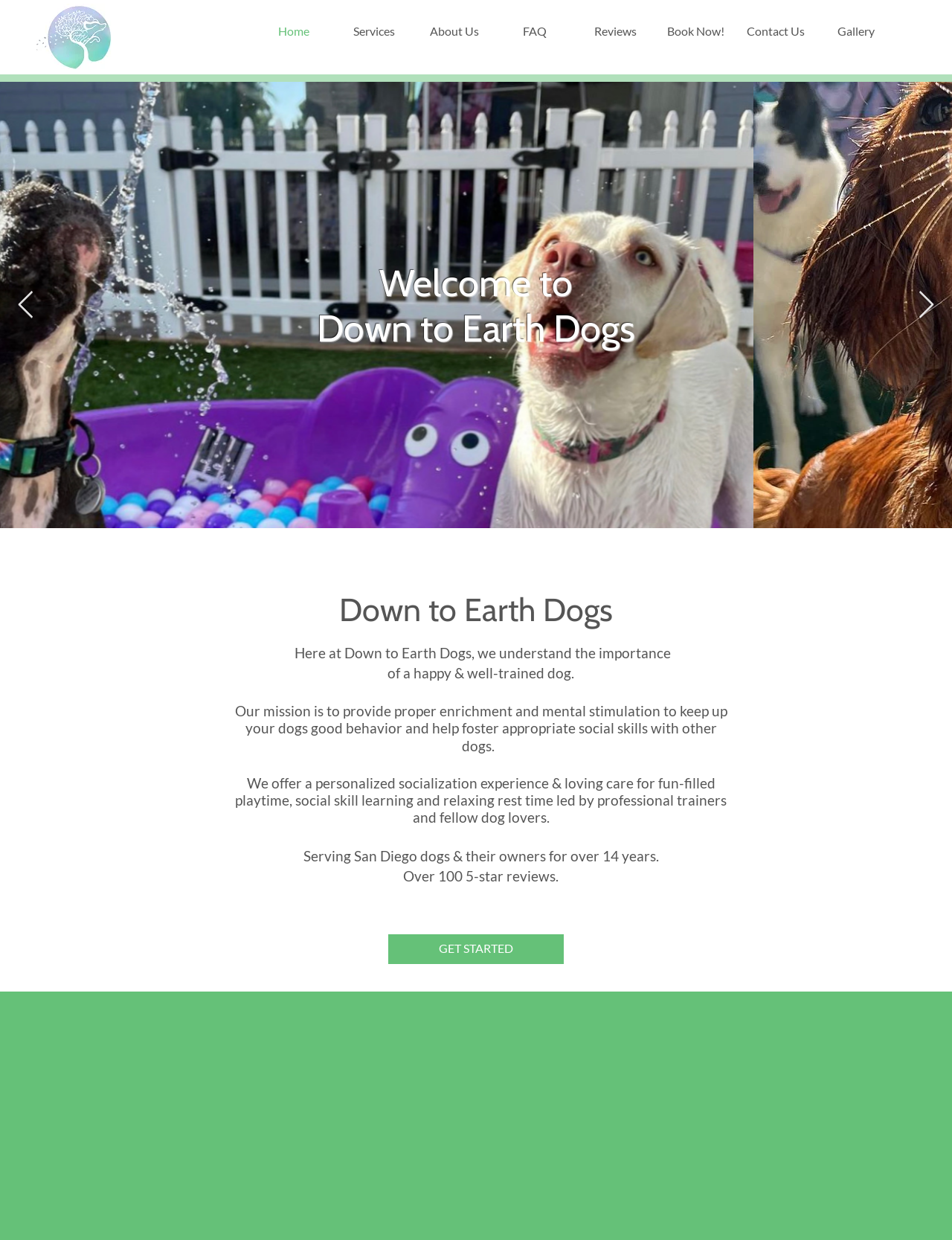What is the number of years Down to Earth Dogs has been serving San Diego dogs? Analyze the screenshot and reply with just one word or a short phrase.

Over 14 years